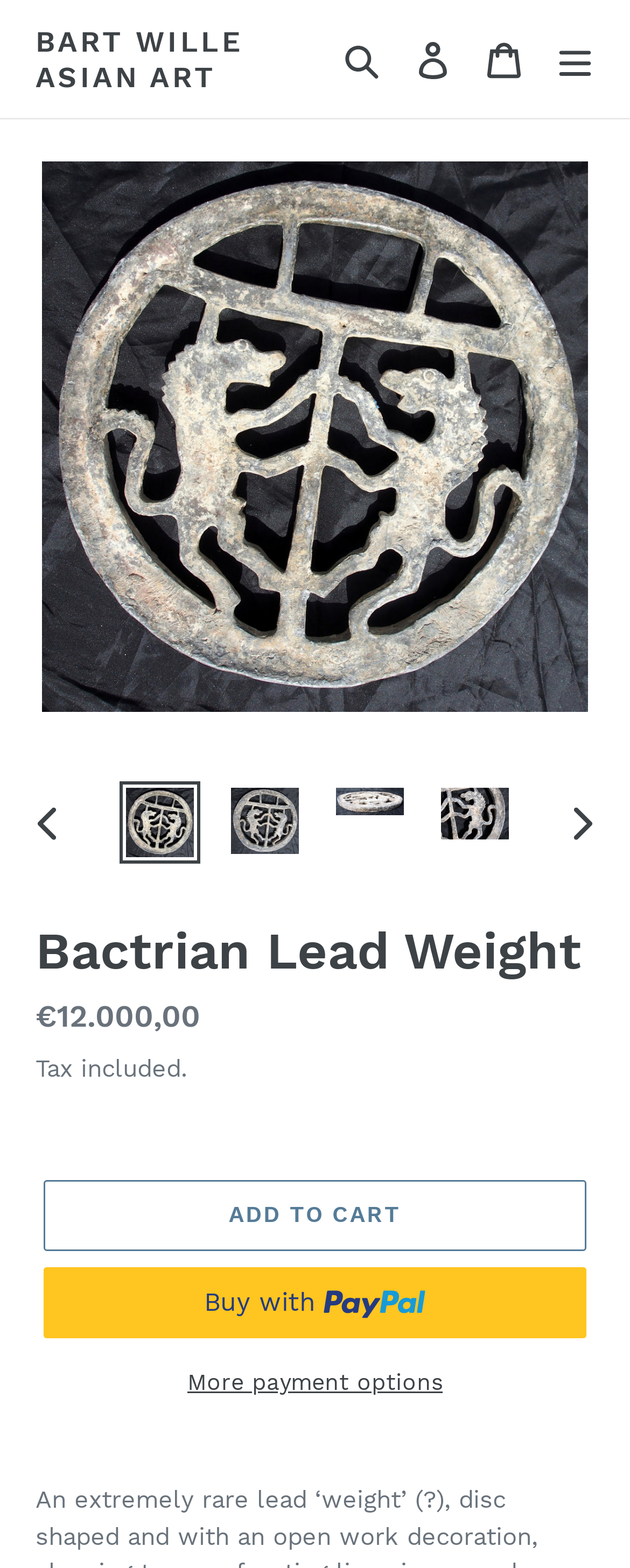Give a one-word or one-phrase response to the question:
What is the name of the product?

Bactrian Lead Weight